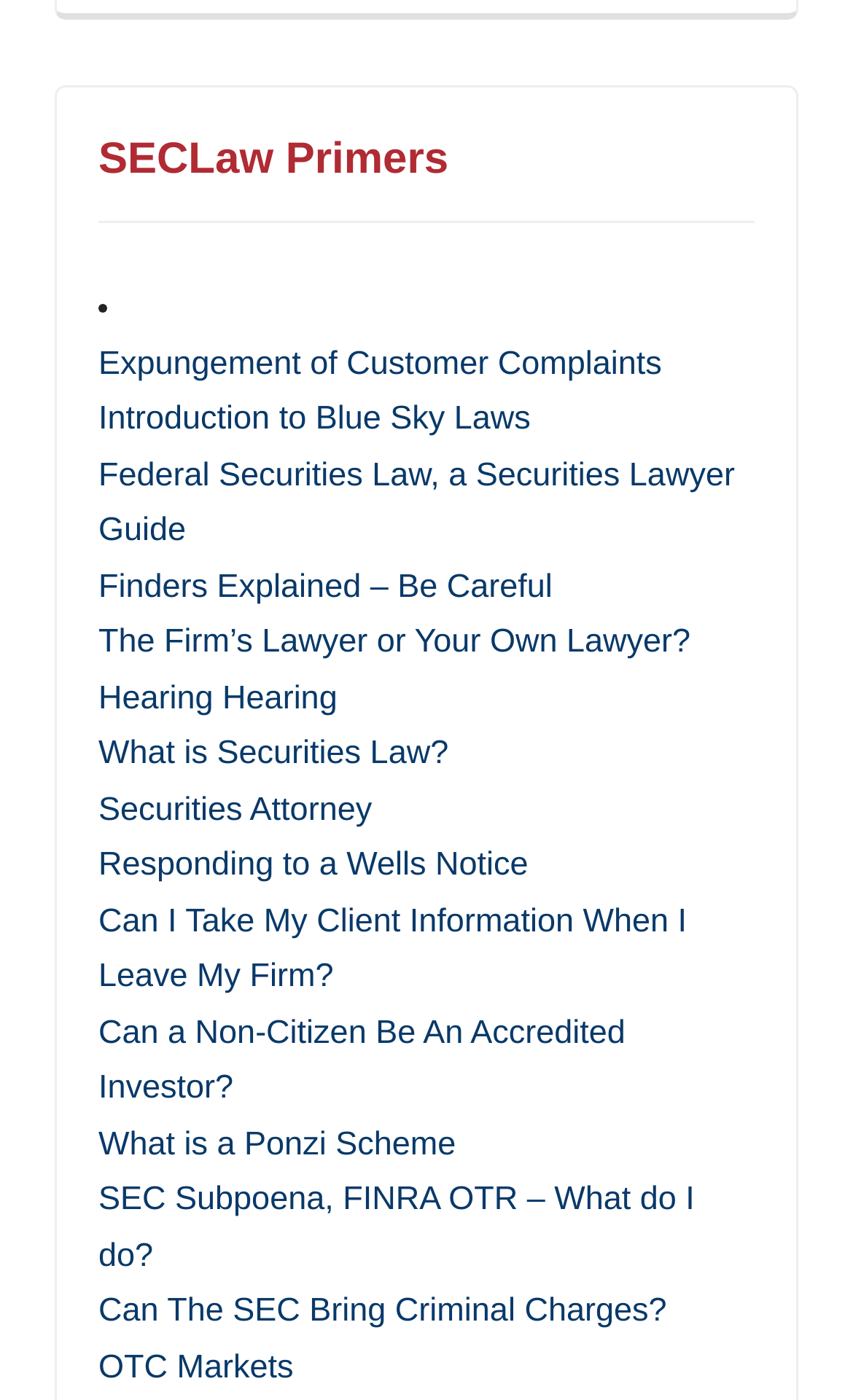Identify the bounding box coordinates for the element that needs to be clicked to fulfill this instruction: "View 'What is Securities Law?'". Provide the coordinates in the format of four float numbers between 0 and 1: [left, top, right, bottom].

[0.115, 0.525, 0.526, 0.552]